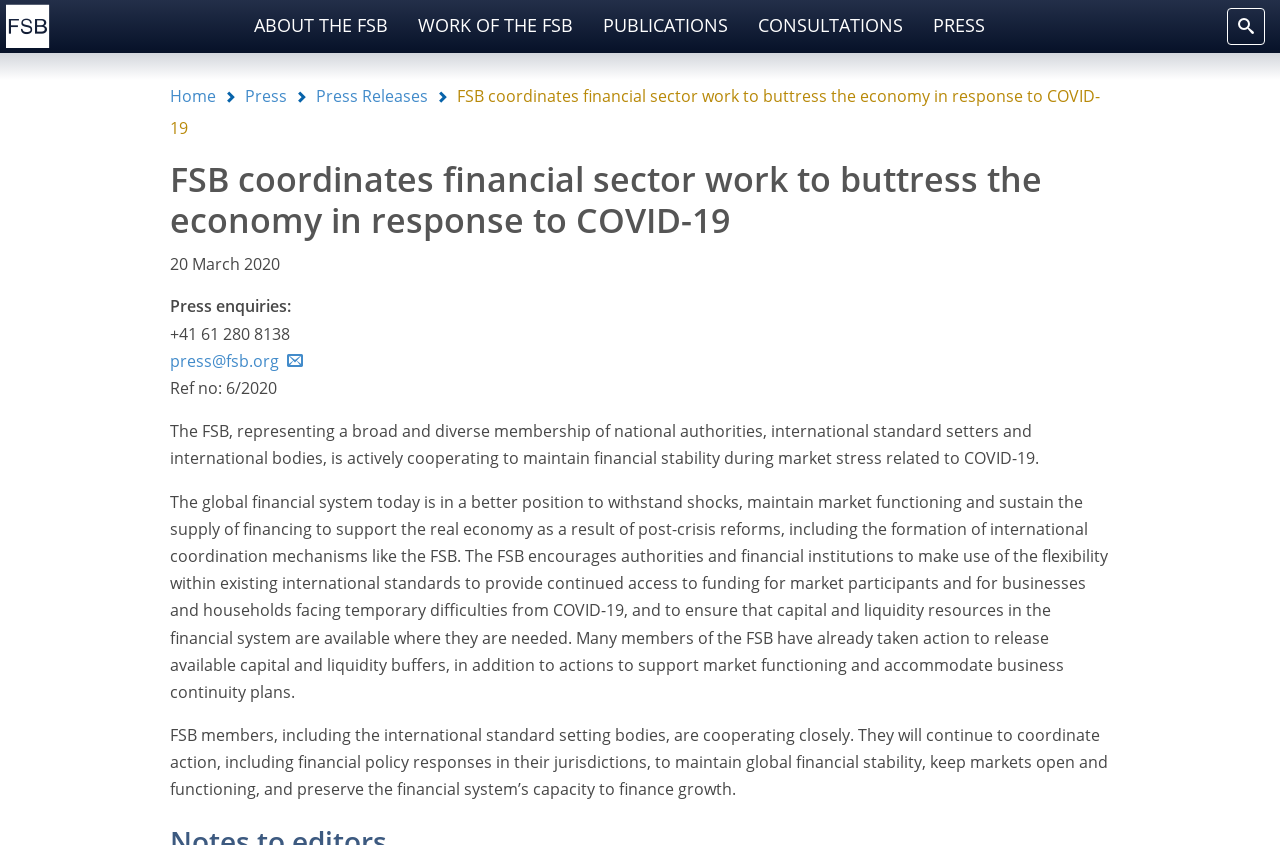Determine the bounding box coordinates of the region I should click to achieve the following instruction: "Go to the PRESS page". Ensure the bounding box coordinates are four float numbers between 0 and 1, i.e., [left, top, right, bottom].

[0.717, 0.0, 0.781, 0.053]